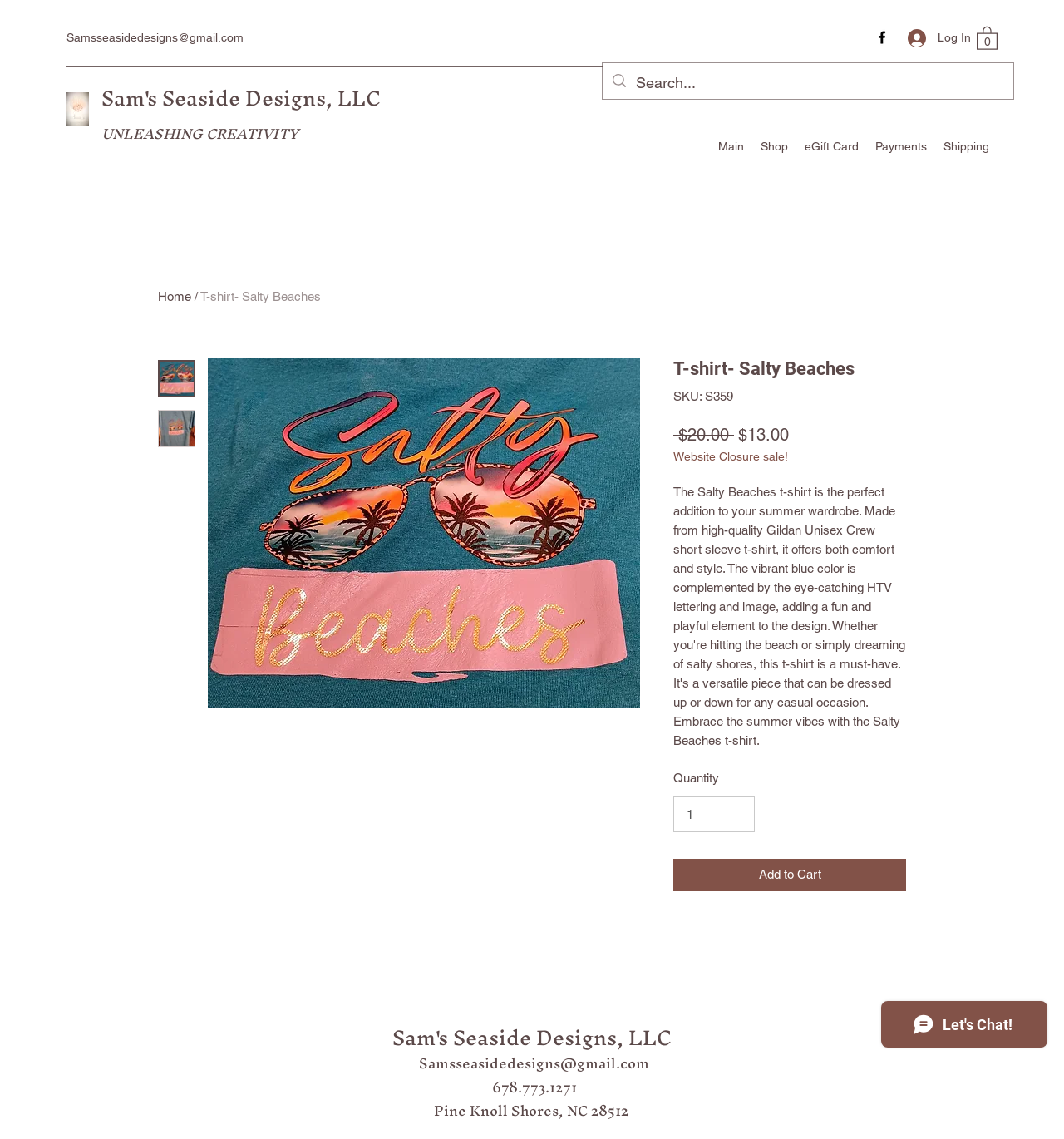Give a detailed overview of the webpage's appearance and contents.

This webpage is an e-commerce product page for a Salty Beaches t-shirt. At the top left, there is a logo of Sam's Seaside Designs, and next to it, a link to the website's homepage. Below the logo, there is a navigation menu with links to the main page, shop, eGift card, payments, and shipping.

On the top right, there is a social bar with a Facebook link, a login button, and a cart button with a count of 0 items. Below the social bar, there is a search bar with a magnifying glass icon.

The main content of the page is an article about the Salty Beaches t-shirt. It features a large image of the t-shirt, with two smaller thumbnail images below it. The product name, "T-shirt- Salty Beaches", is displayed prominently, along with the SKU number, regular price, sale price, and a "Quantity" selector. There is also a "Add to Cart" button.

Above the product information, there is a heading that reads "Website Closure sale!", indicating that the website is having a sale. Below the product information, there is a region labeled "Product Page: Stores Product Widget".

At the bottom of the page, there is an iframe with a Wix Chat widget, which displays the website's contact information, including an email address, phone number, and physical address.